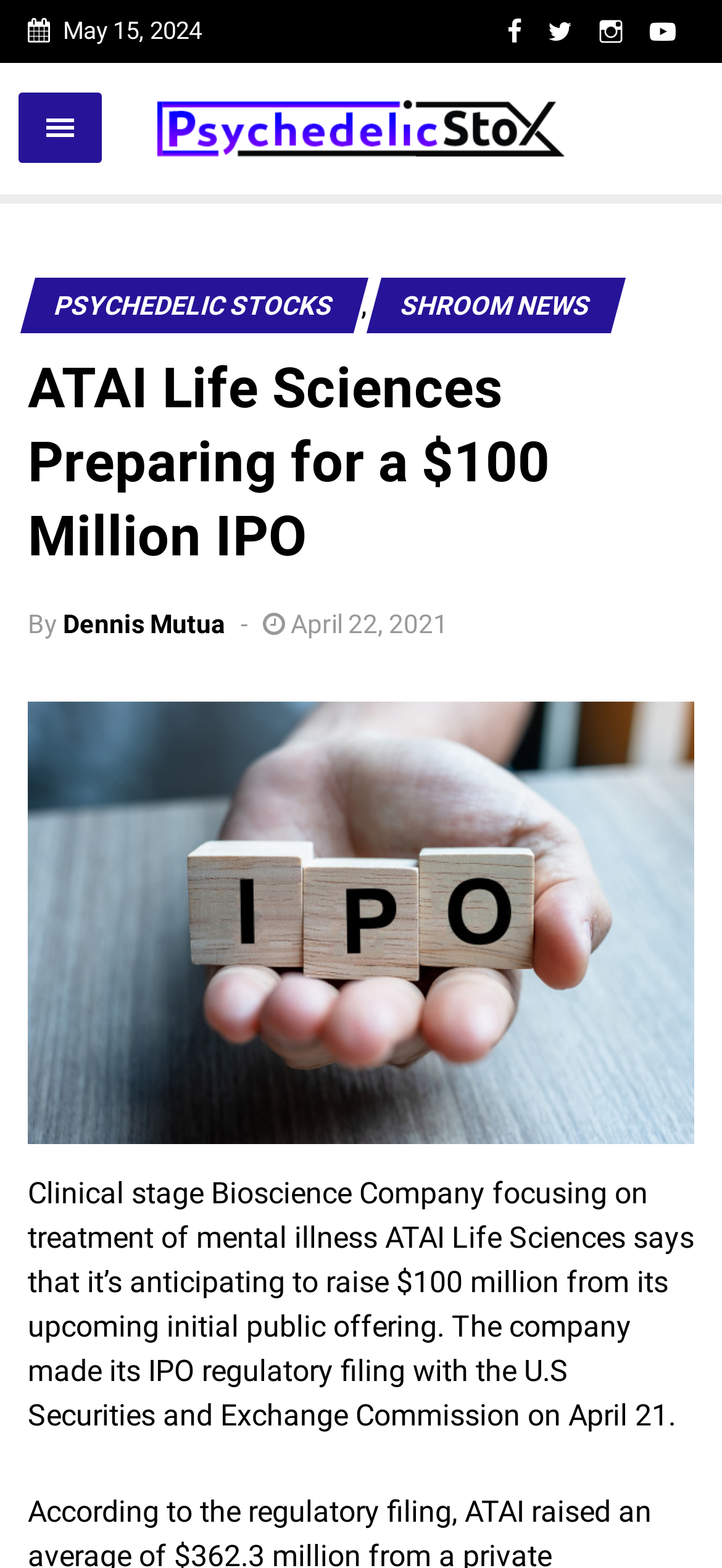Highlight the bounding box coordinates of the element you need to click to perform the following instruction: "Click the Facebook link."

[0.703, 0.012, 0.723, 0.028]